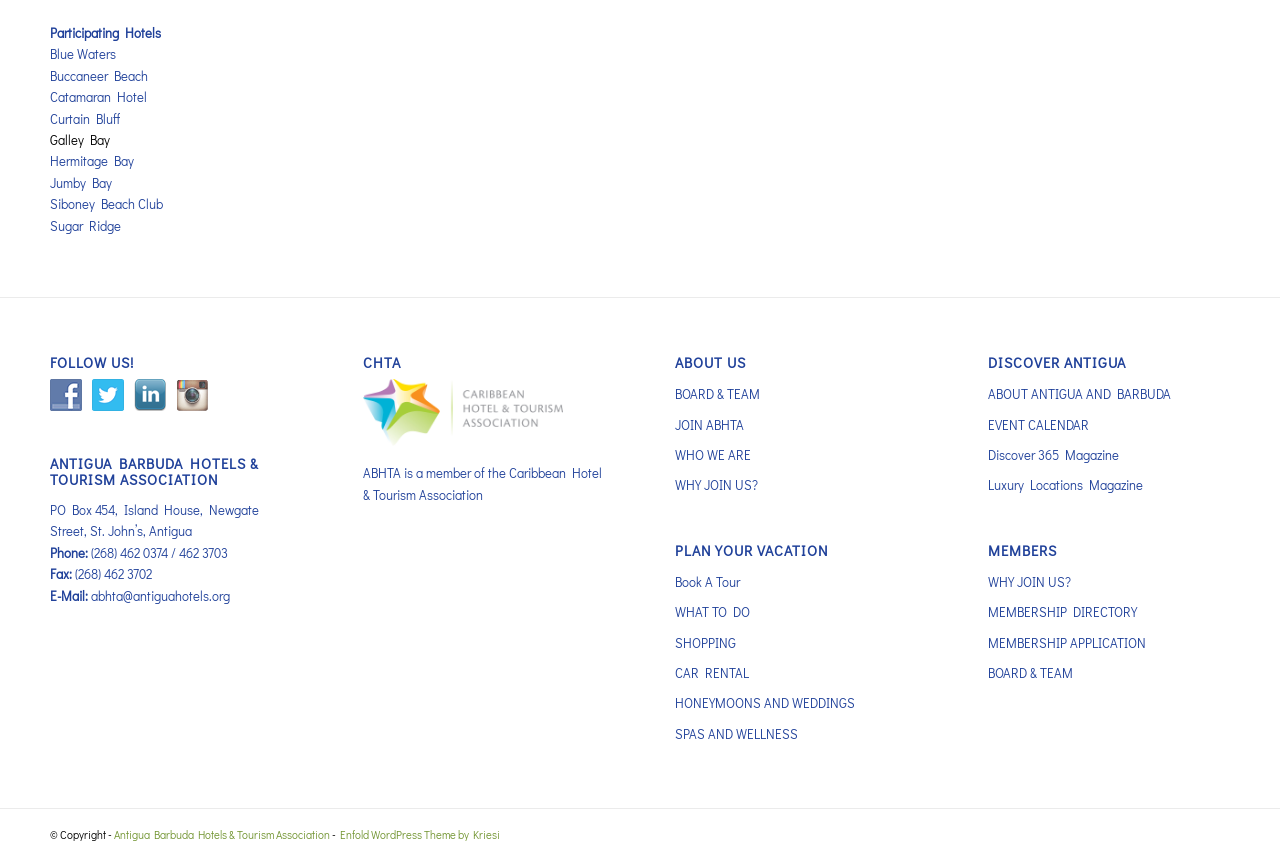Bounding box coordinates should be in the format (top-left x, top-left y, bottom-right x, bottom-right y) and all values should be floating point numbers between 0 and 1. Determine the bounding box coordinate for the UI element described as: Enfold WordPress Theme by Kriesi

[0.266, 0.961, 0.391, 0.978]